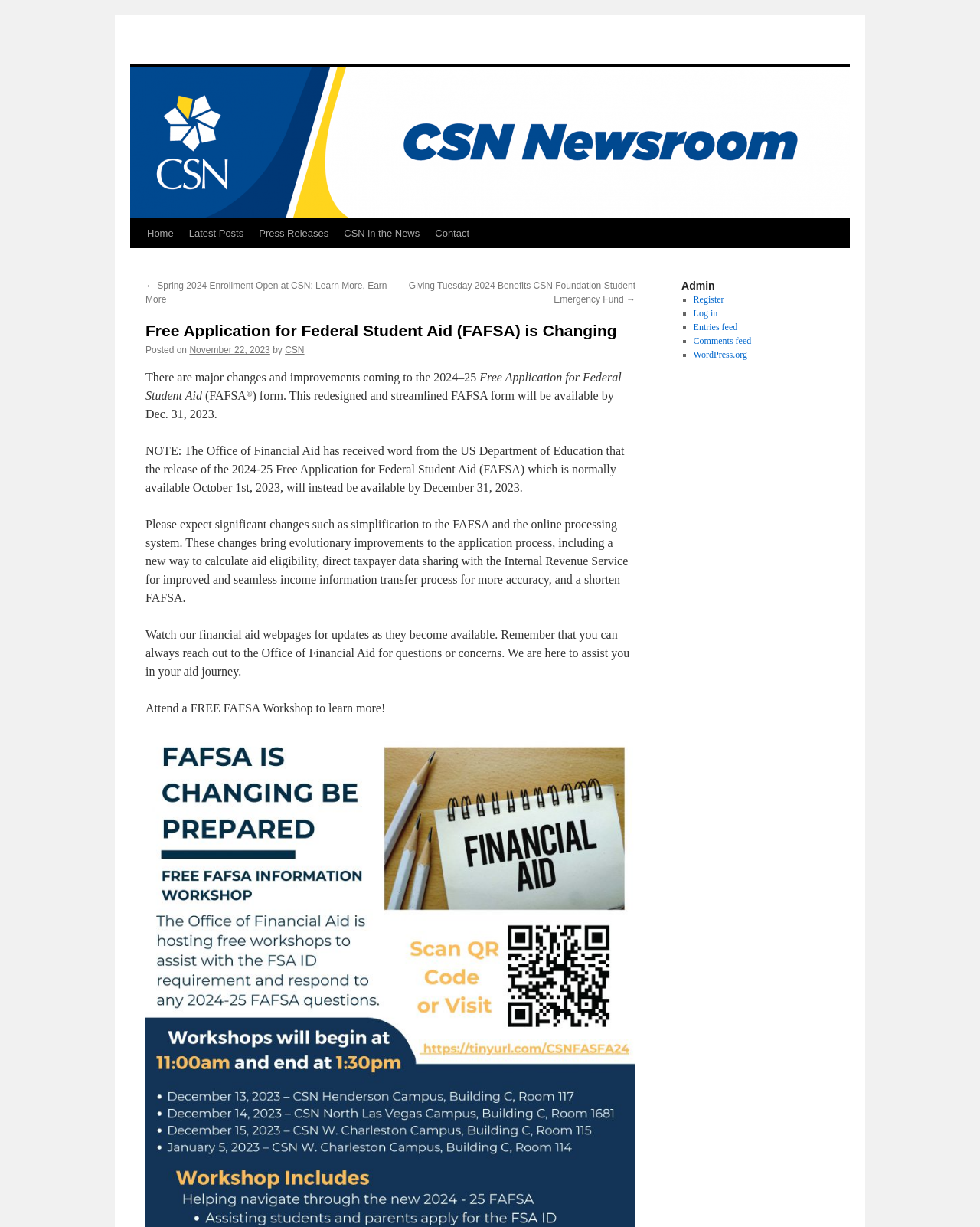Given the following UI element description: "Comments feed", find the bounding box coordinates in the webpage screenshot.

[0.707, 0.273, 0.767, 0.282]